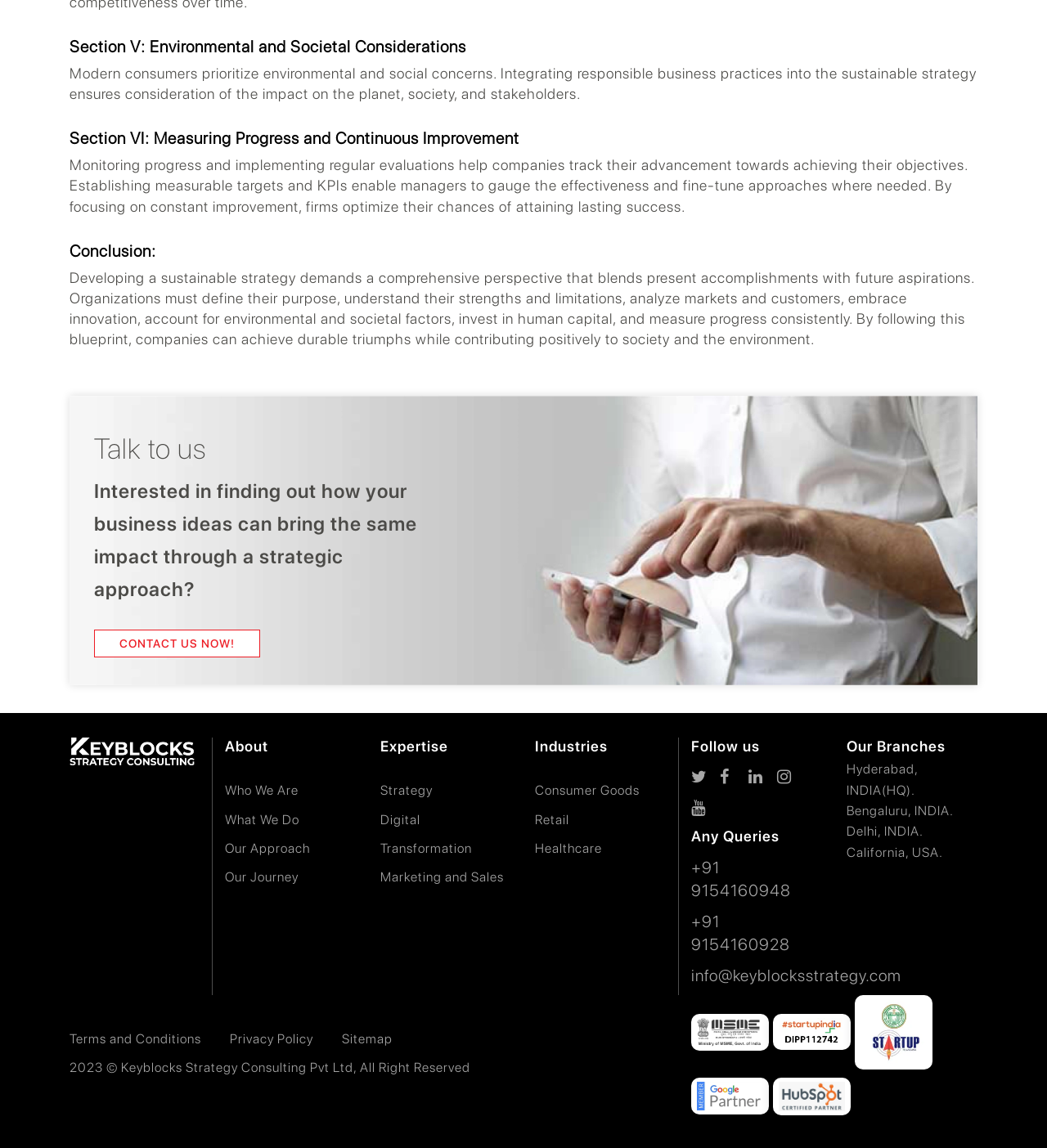Using the webpage screenshot and the element description Transformation, determine the bounding box coordinates. Specify the coordinates in the format (top-left x, top-left y, bottom-right x, bottom-right y) with values ranging from 0 to 1.

[0.363, 0.732, 0.451, 0.746]